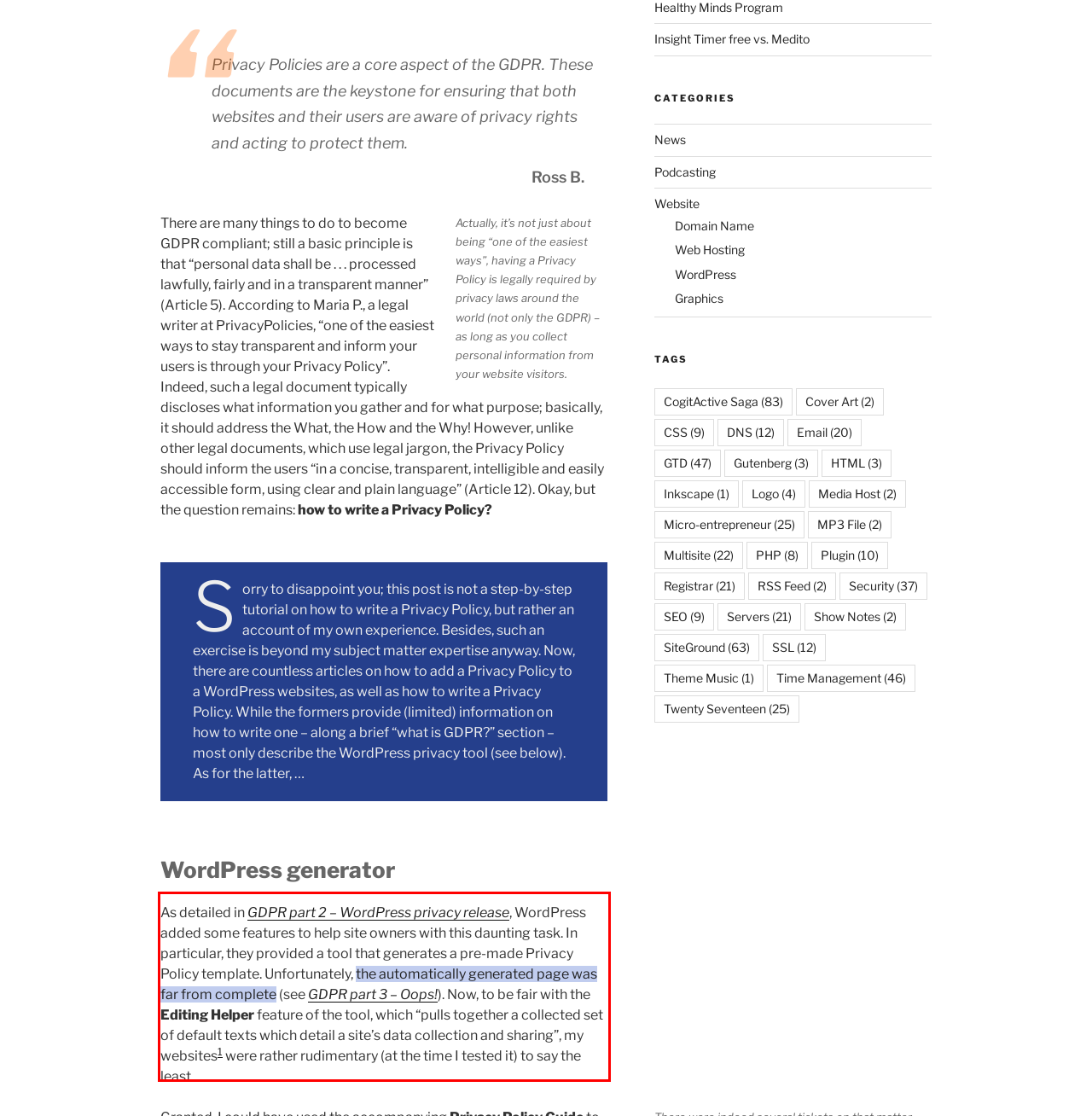You are provided with a screenshot of a webpage featuring a red rectangle bounding box. Extract the text content within this red bounding box using OCR.

As detailed in GDPR part 2 – WordPress privacy release, WordPress added some features to help site owners with this daunting task. In particular, they provided a tool that generates a pre-made Privacy Policy template. Unfortunately, the automatically generated page was far from complete (see GDPR part 3 – Oops!). Now, to be fair with the Editing Helper feature of the tool, which pulls together a collected set of default texts which detail a site’s data collection and sharing, my websites1 were rather rudimentary (at the time I tested it) to say the least.